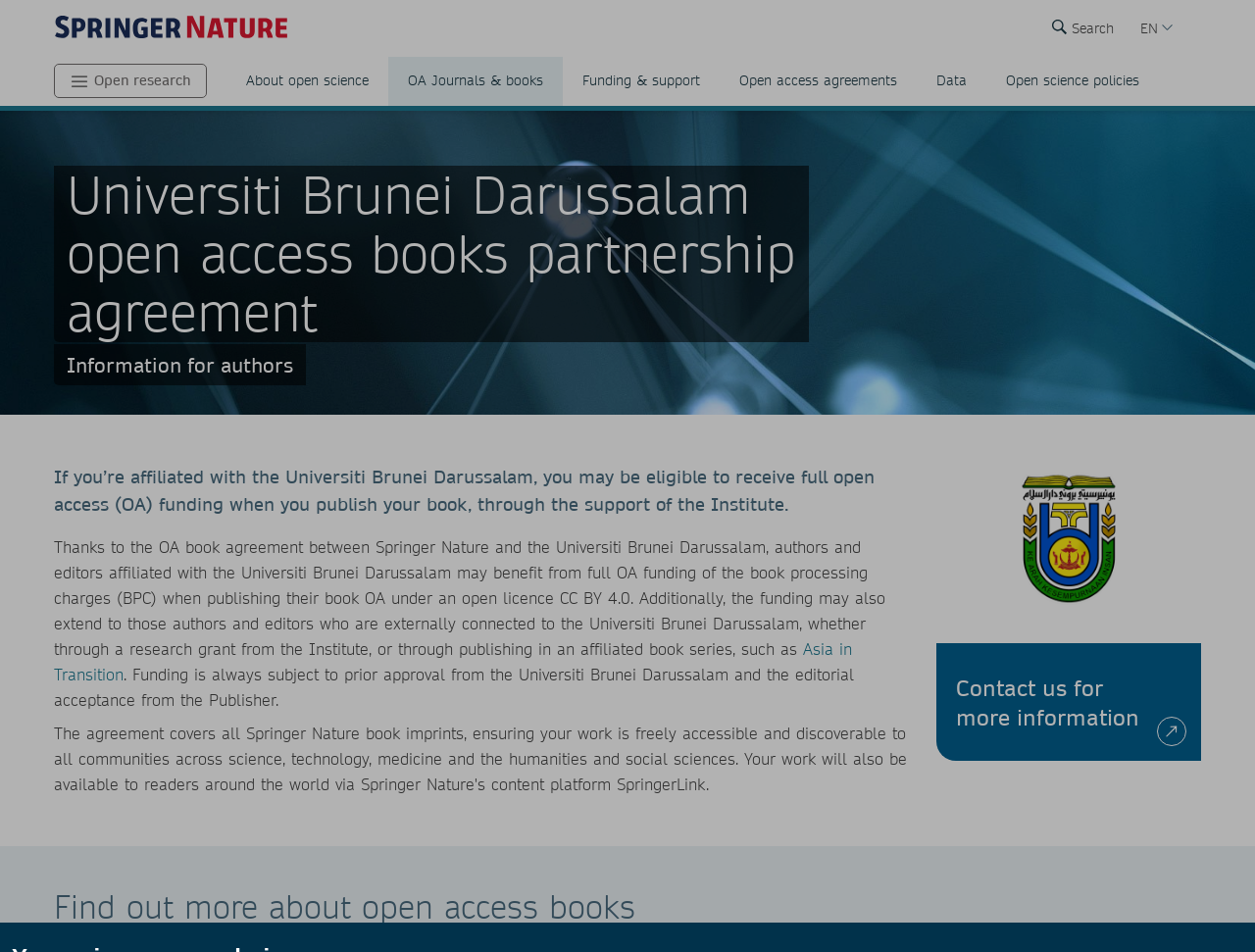Identify the bounding box for the element characterized by the following description: "Contact us for more information".

[0.746, 0.676, 0.957, 0.799]